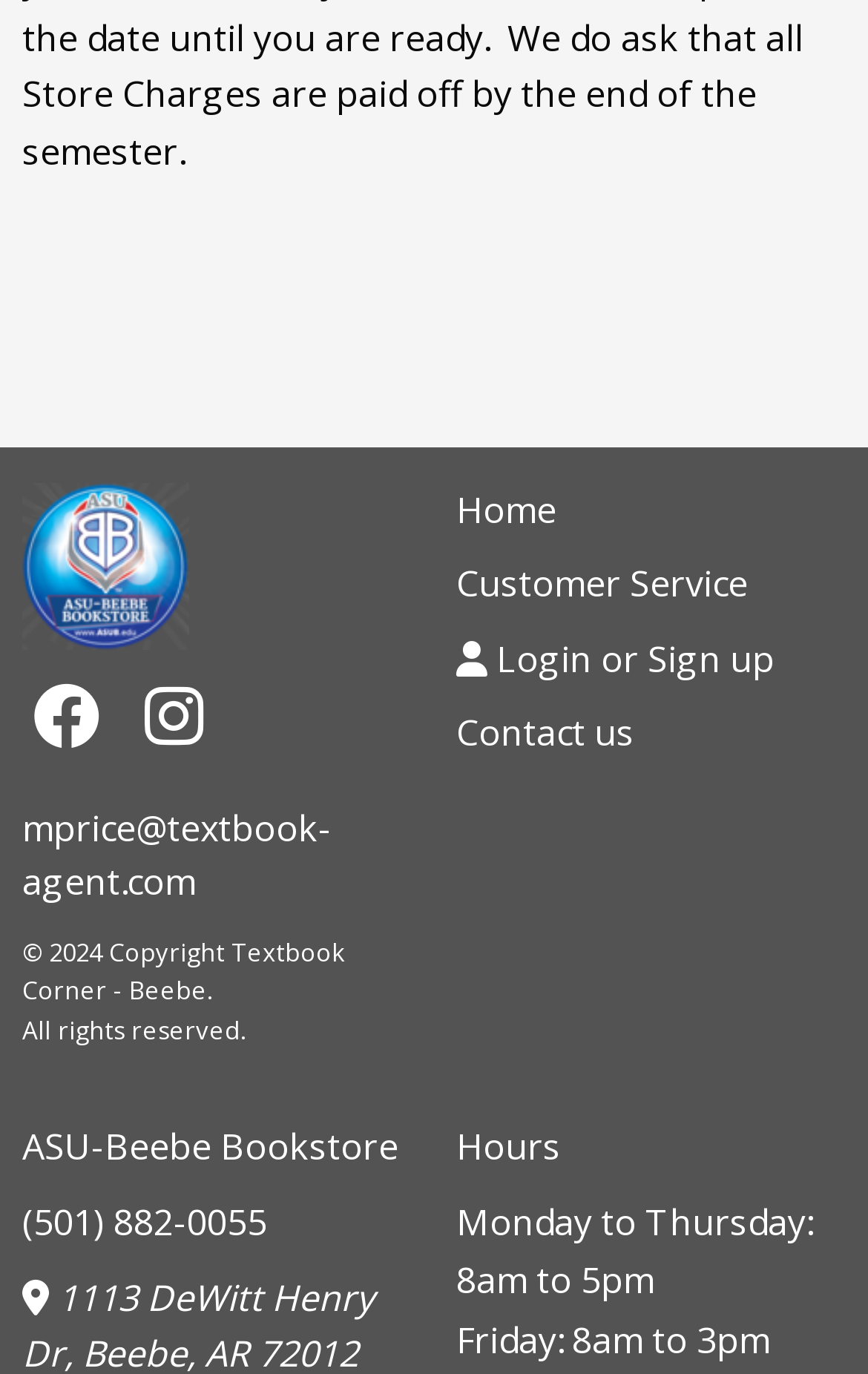Using the provided description mprice@textbook-agent.com, find the bounding box coordinates for the UI element. Provide the coordinates in (top-left x, top-left y, bottom-right x, bottom-right y) format, ensuring all values are between 0 and 1.

[0.026, 0.584, 0.382, 0.659]